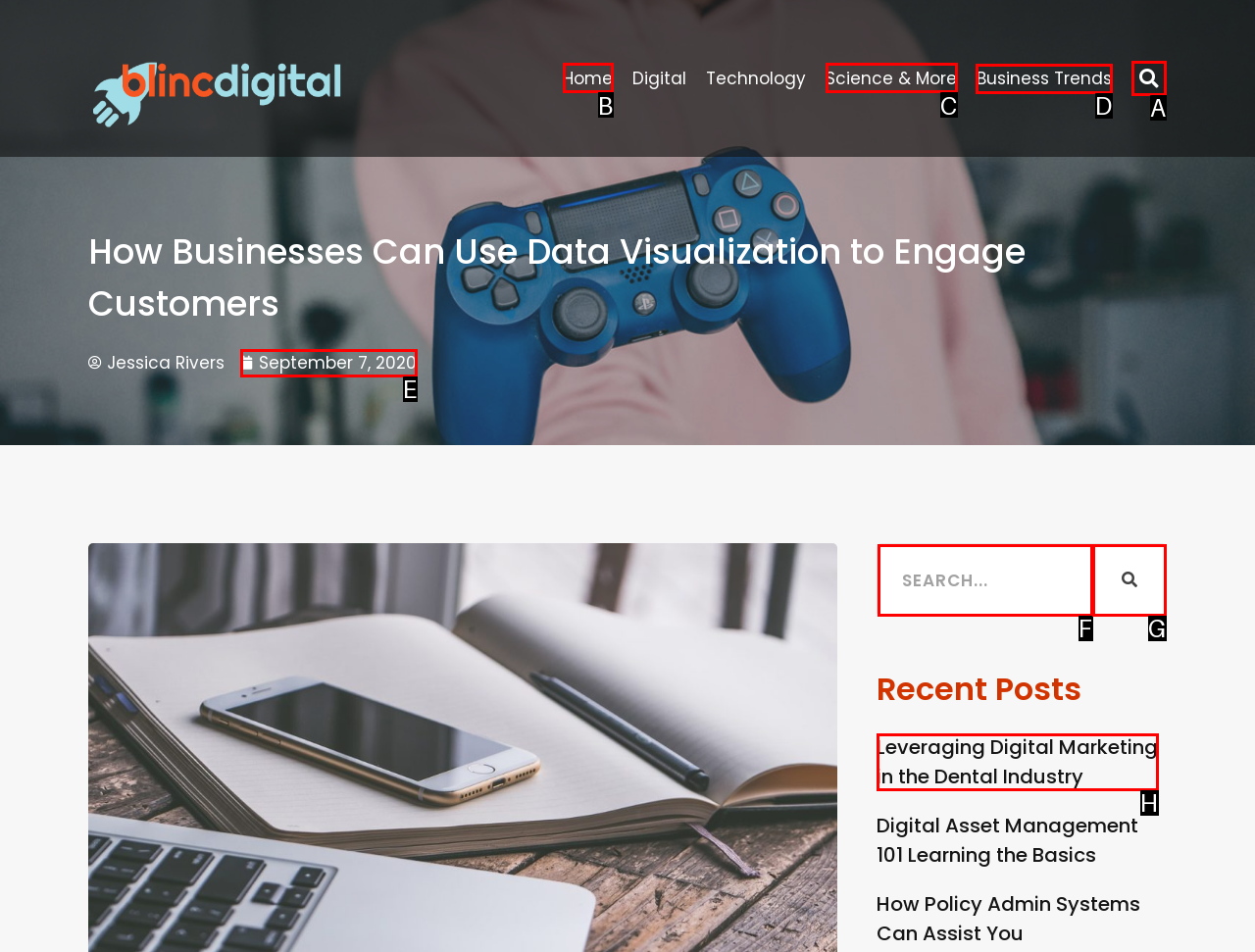Identify which HTML element to click to fulfill the following task: Click on the link to learn about Business Trends. Provide your response using the letter of the correct choice.

D